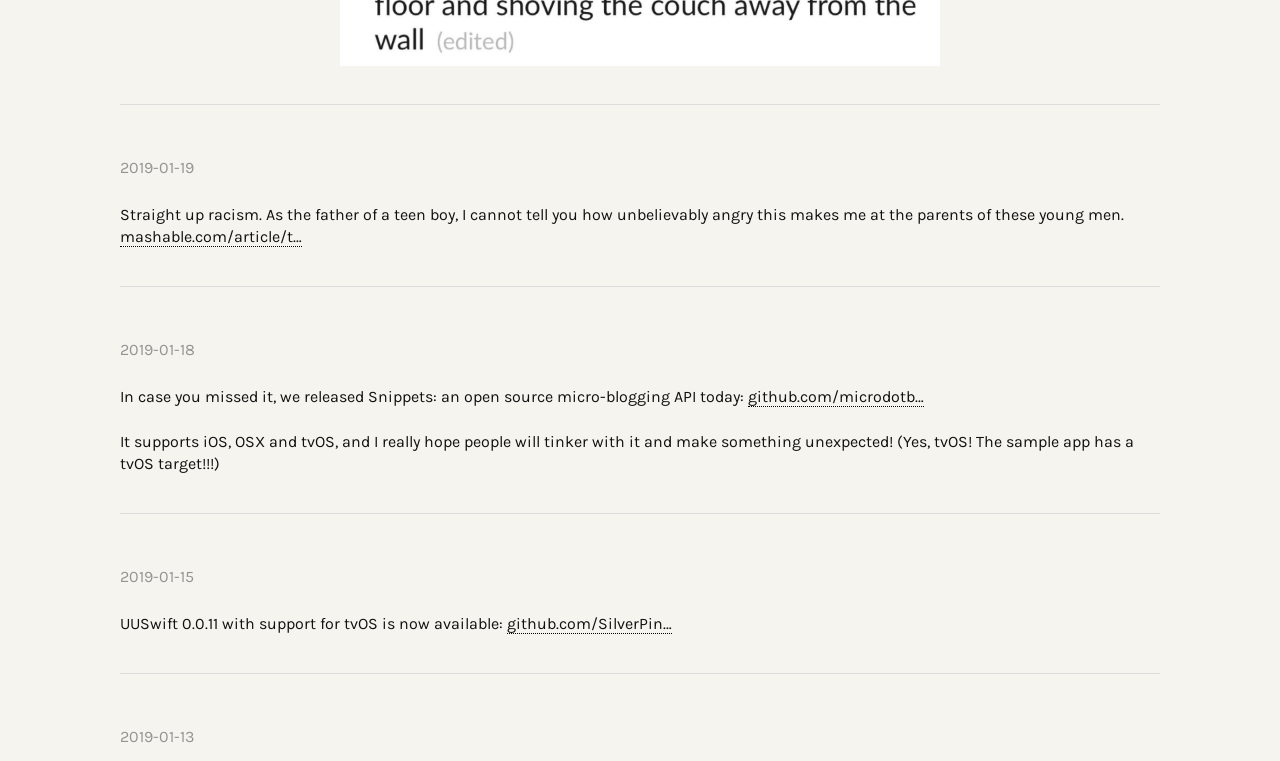Locate the bounding box of the UI element described in the following text: "Tour Guides".

None